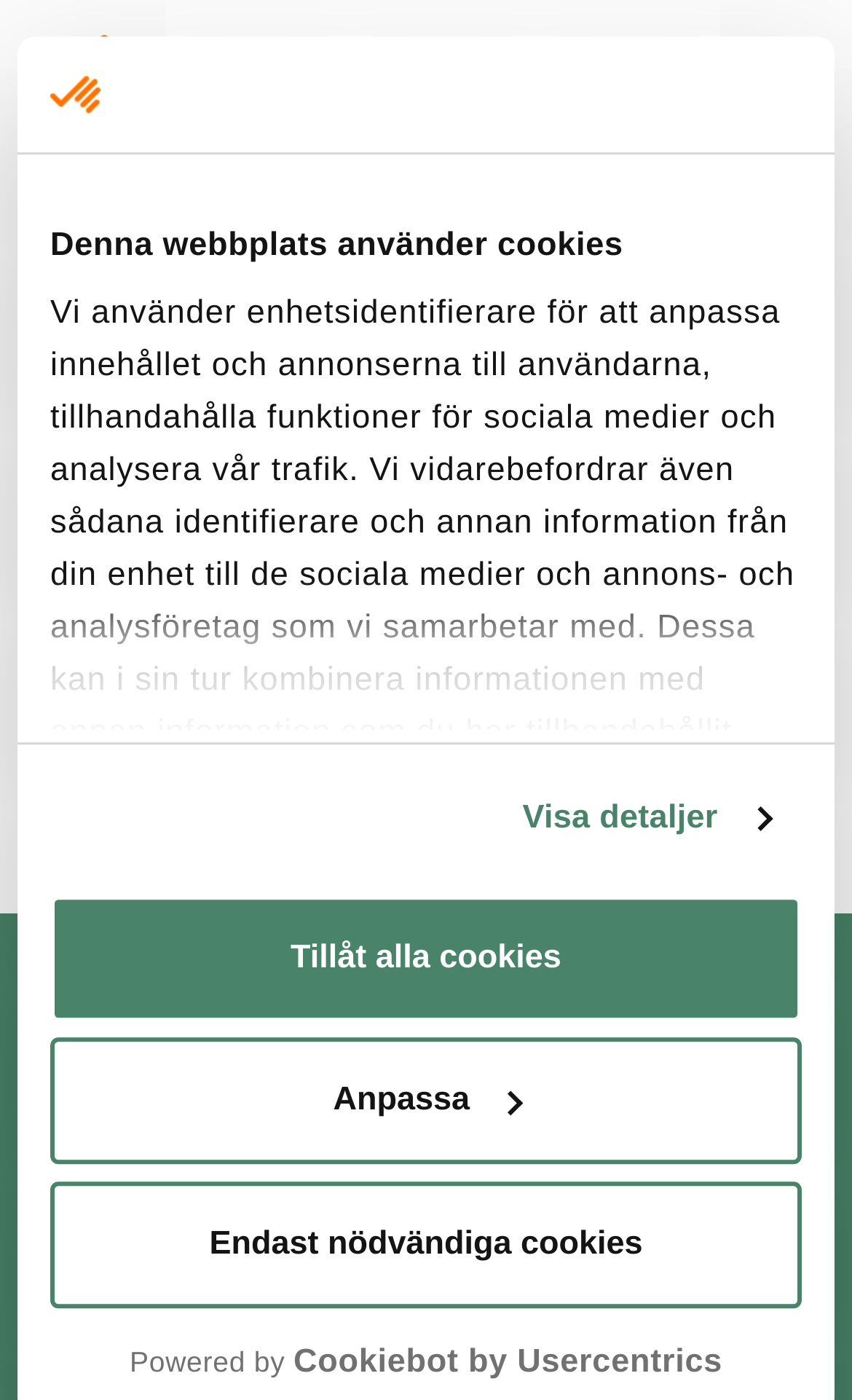Based on the provided description, "Endast nödvändiga cookies", find the bounding box of the corresponding UI element in the screenshot.

[0.059, 0.843, 0.941, 0.934]